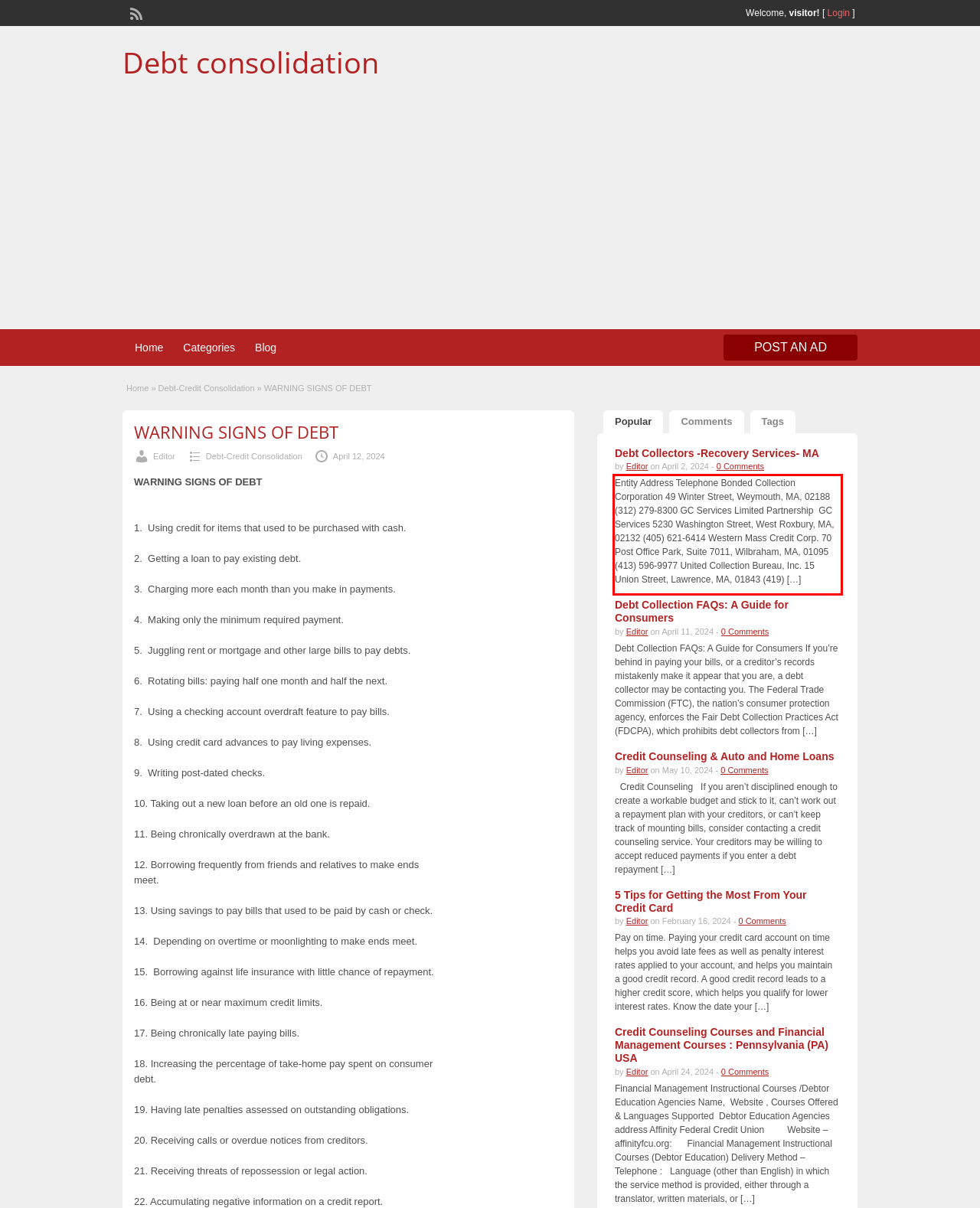Please use OCR to extract the text content from the red bounding box in the provided webpage screenshot.

Entity Address Telephone Bonded Collection Corporation 49 Winter Street, Weymouth, MA, 02188 (312) 279-8300 GC Services Limited Partnership GC Services 5230 Washington Street, West Roxbury, MA, 02132 (405) 621-6414 Western Mass Credit Corp. 70 Post Office Park, Suite 7011, Wilbraham, MA, 01095 (413) 596-9977 United Collection Bureau, Inc. 15 Union Street, Lawrence, MA, 01843 (419) […]